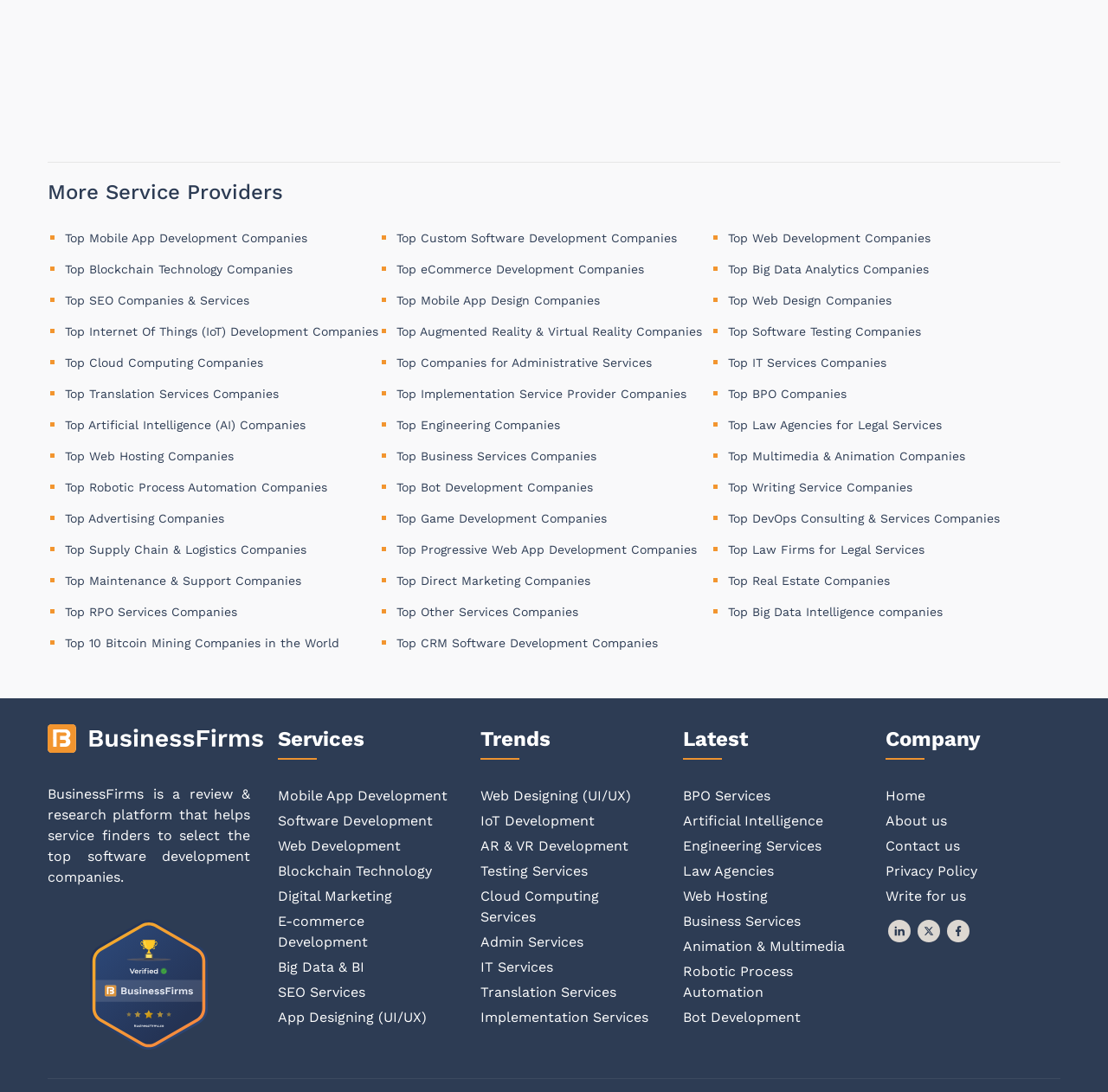Determine the bounding box coordinates of the clickable area required to perform the following instruction: "Click on the 'Return to PrayerRequest.com' link". The coordinates should be represented as four float numbers between 0 and 1: [left, top, right, bottom].

None